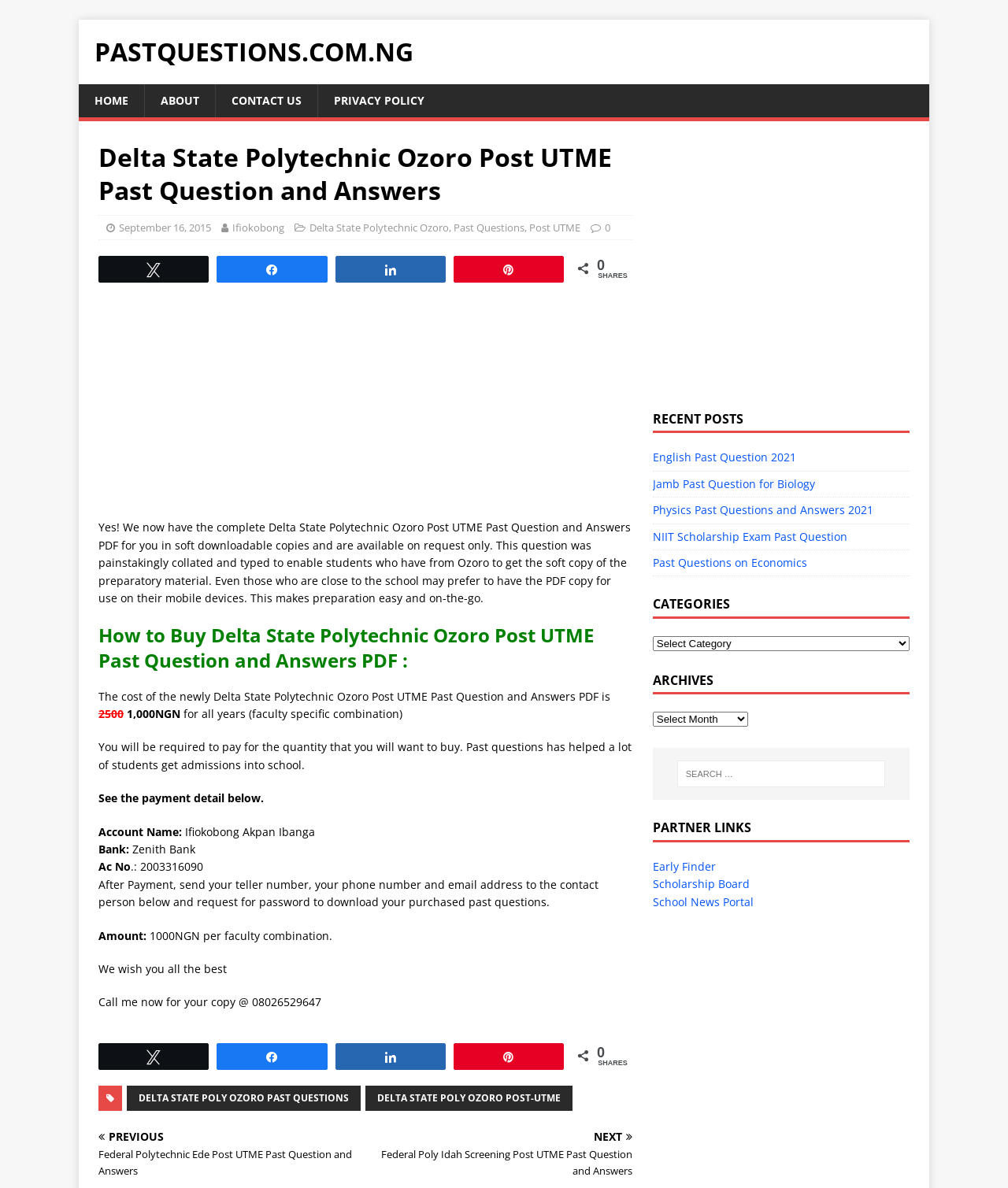What is the bank name for payment?
Based on the image, give a concise answer in the form of a single word or short phrase.

Zenith Bank